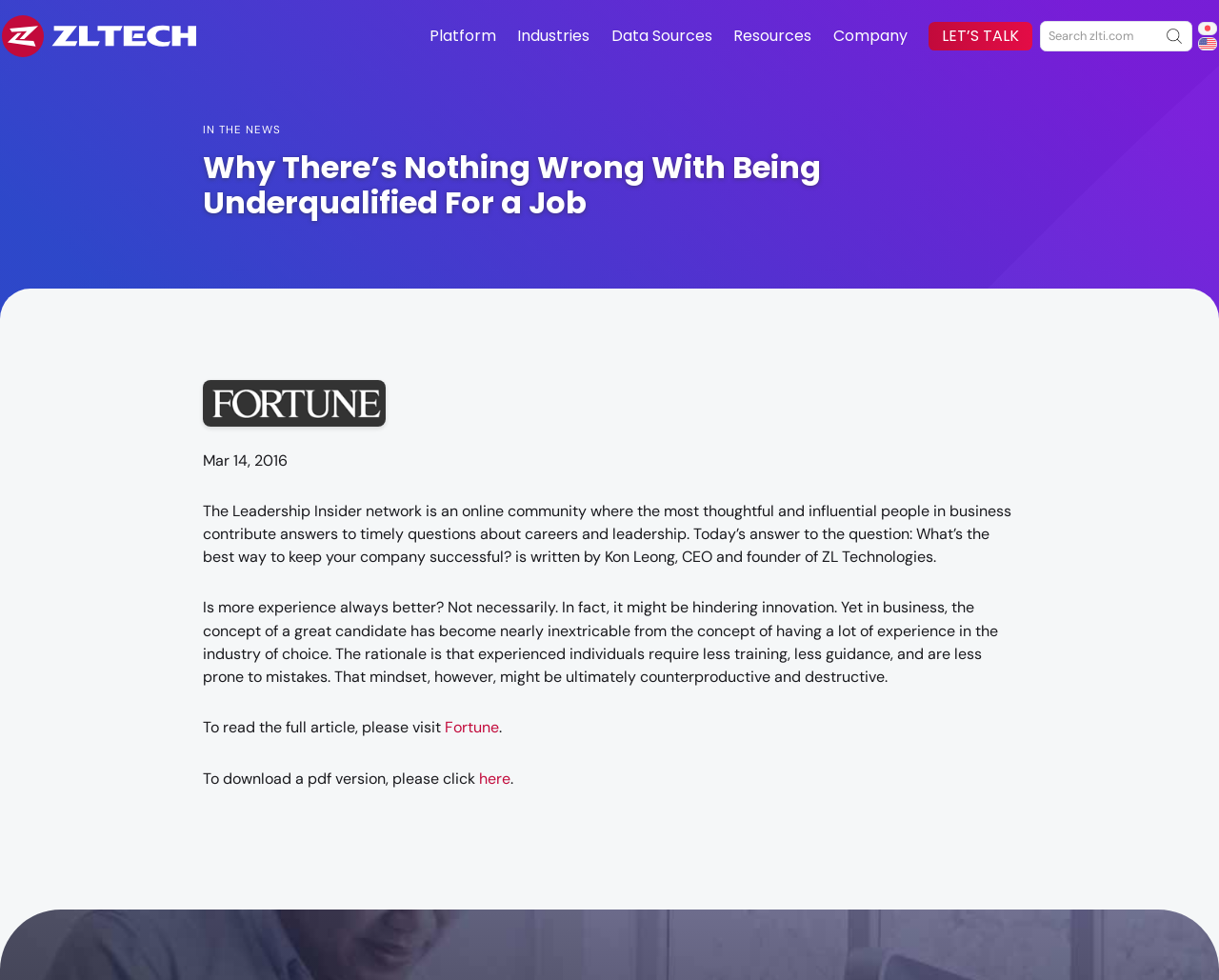Please specify the coordinates of the bounding box for the element that should be clicked to carry out this instruction: "Click the 'LET’S TALK' button". The coordinates must be four float numbers between 0 and 1, formatted as [left, top, right, bottom].

[0.751, 0.025, 0.836, 0.055]